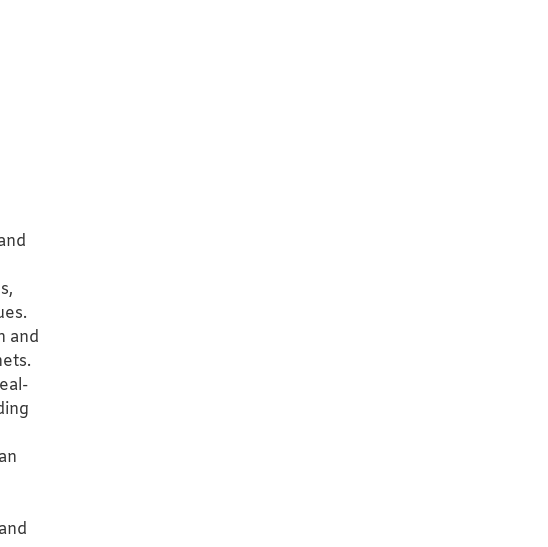How many configuration options are available for this device?
Answer with a single word or short phrase according to what you see in the image.

2